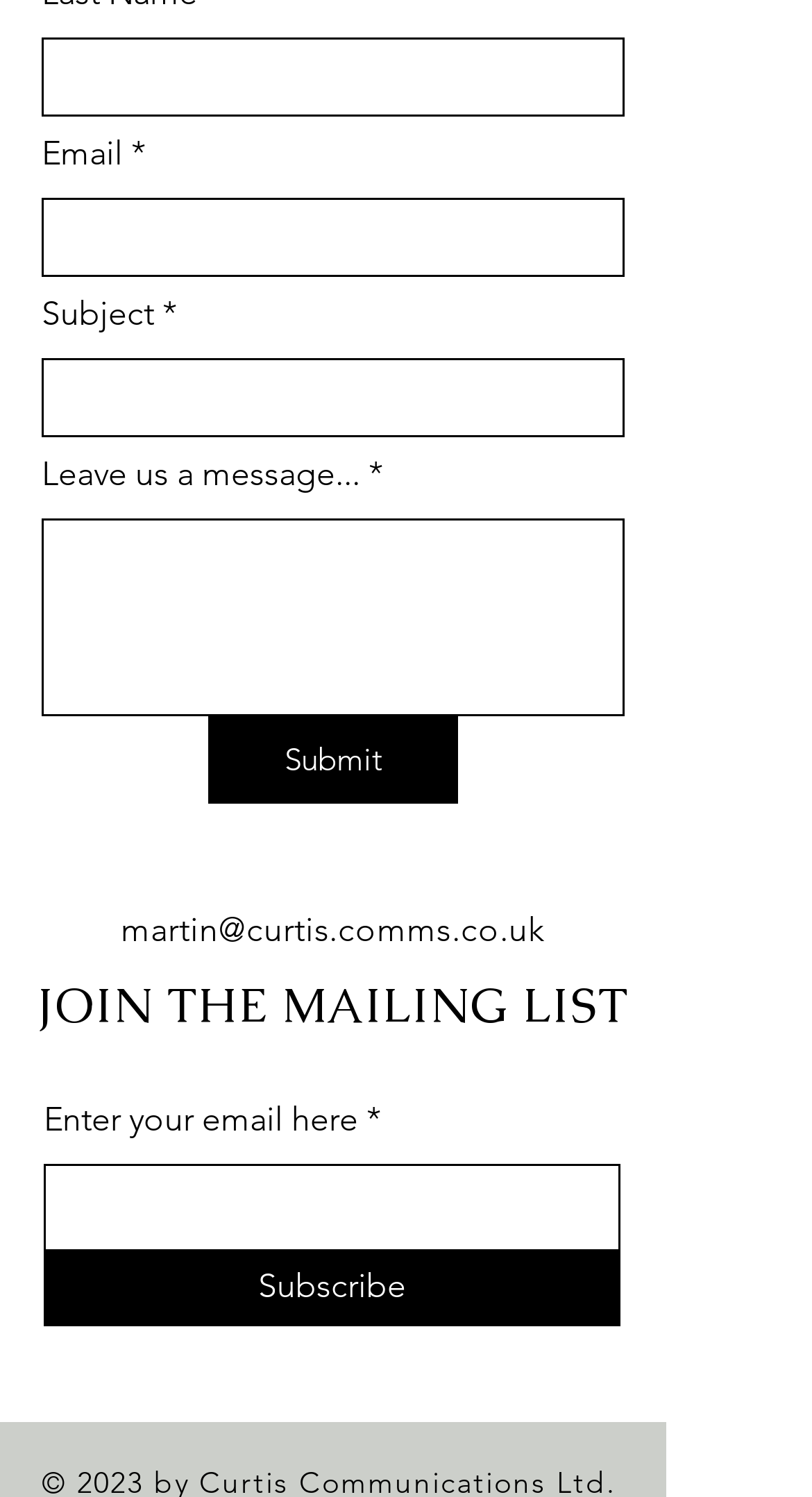Determine the bounding box coordinates for the area that should be clicked to carry out the following instruction: "Type email address".

[0.051, 0.132, 0.769, 0.185]